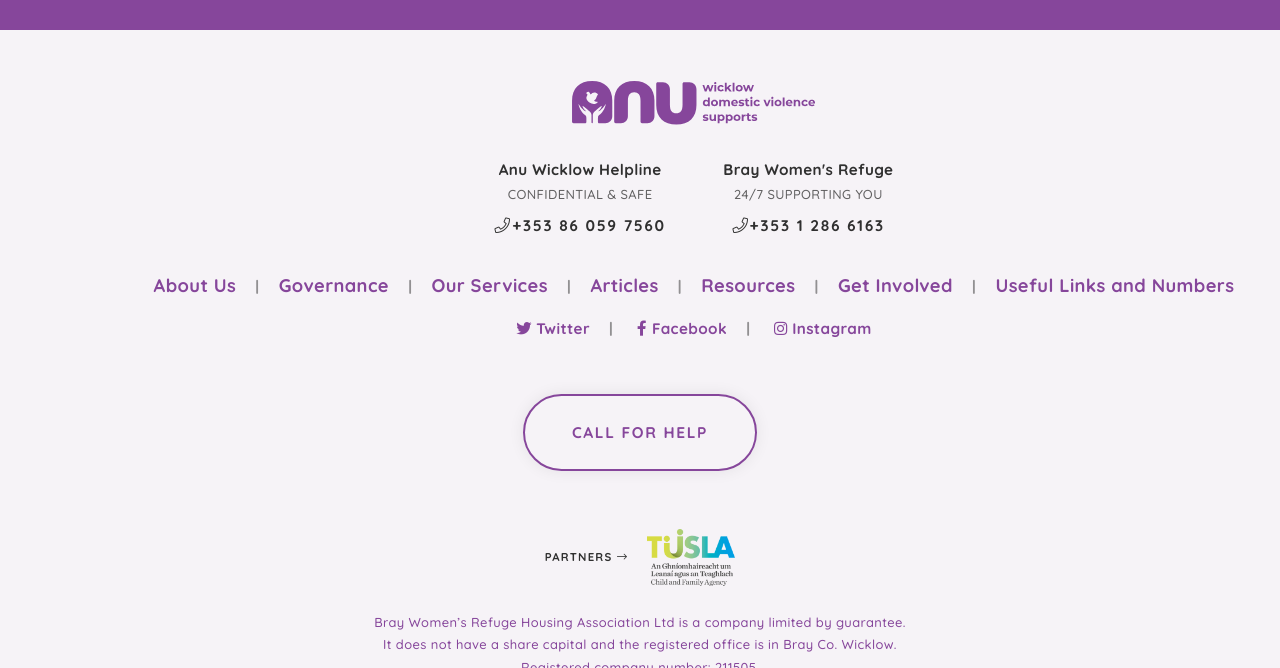Locate the bounding box coordinates of the clickable area to execute the instruction: "Read about the refuge". Provide the coordinates as four float numbers between 0 and 1, represented as [left, top, right, bottom].

[0.565, 0.235, 0.698, 0.275]